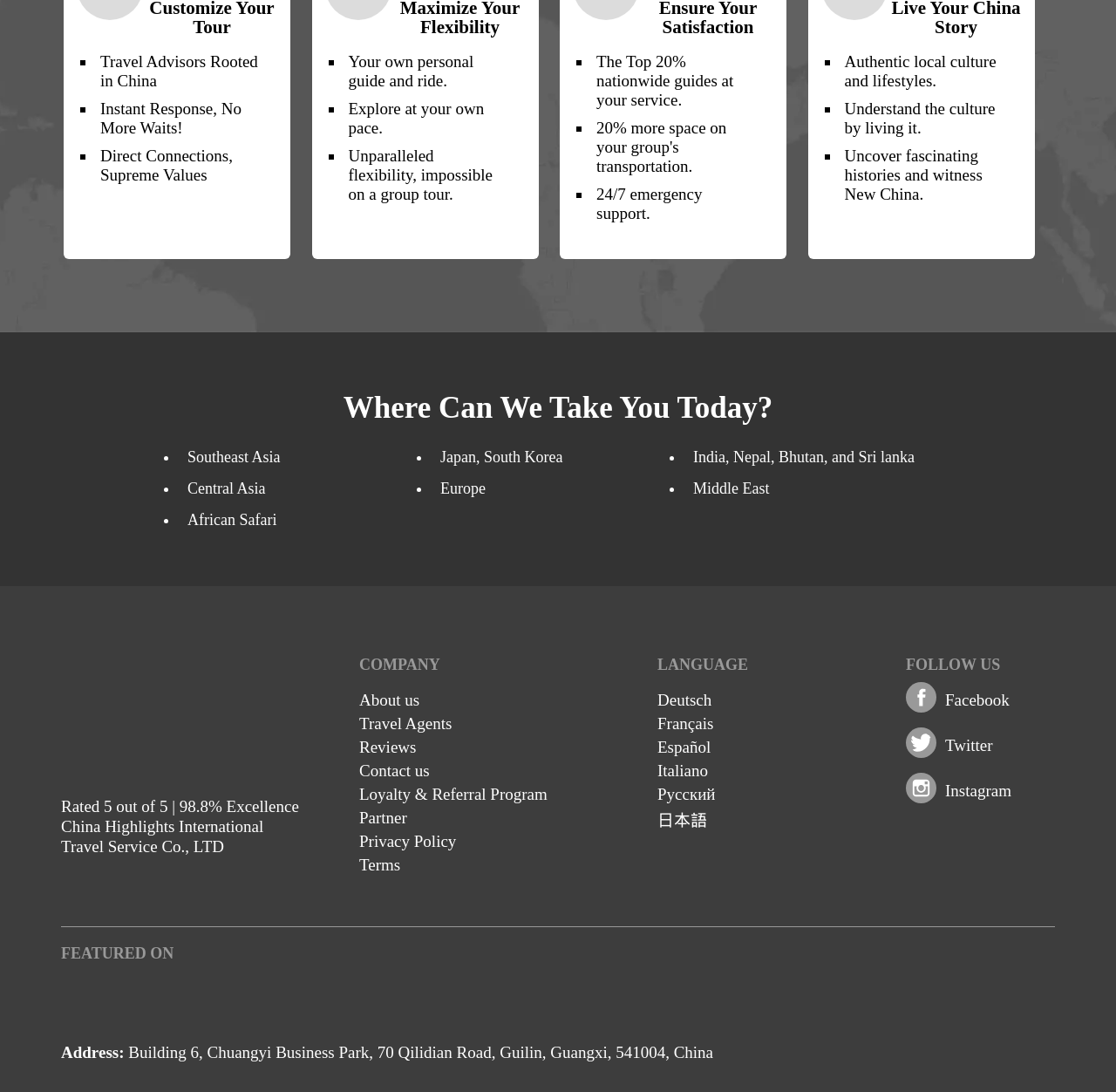Could you highlight the region that needs to be clicked to execute the instruction: "Select 'Deutsch' language"?

[0.589, 0.633, 0.638, 0.649]